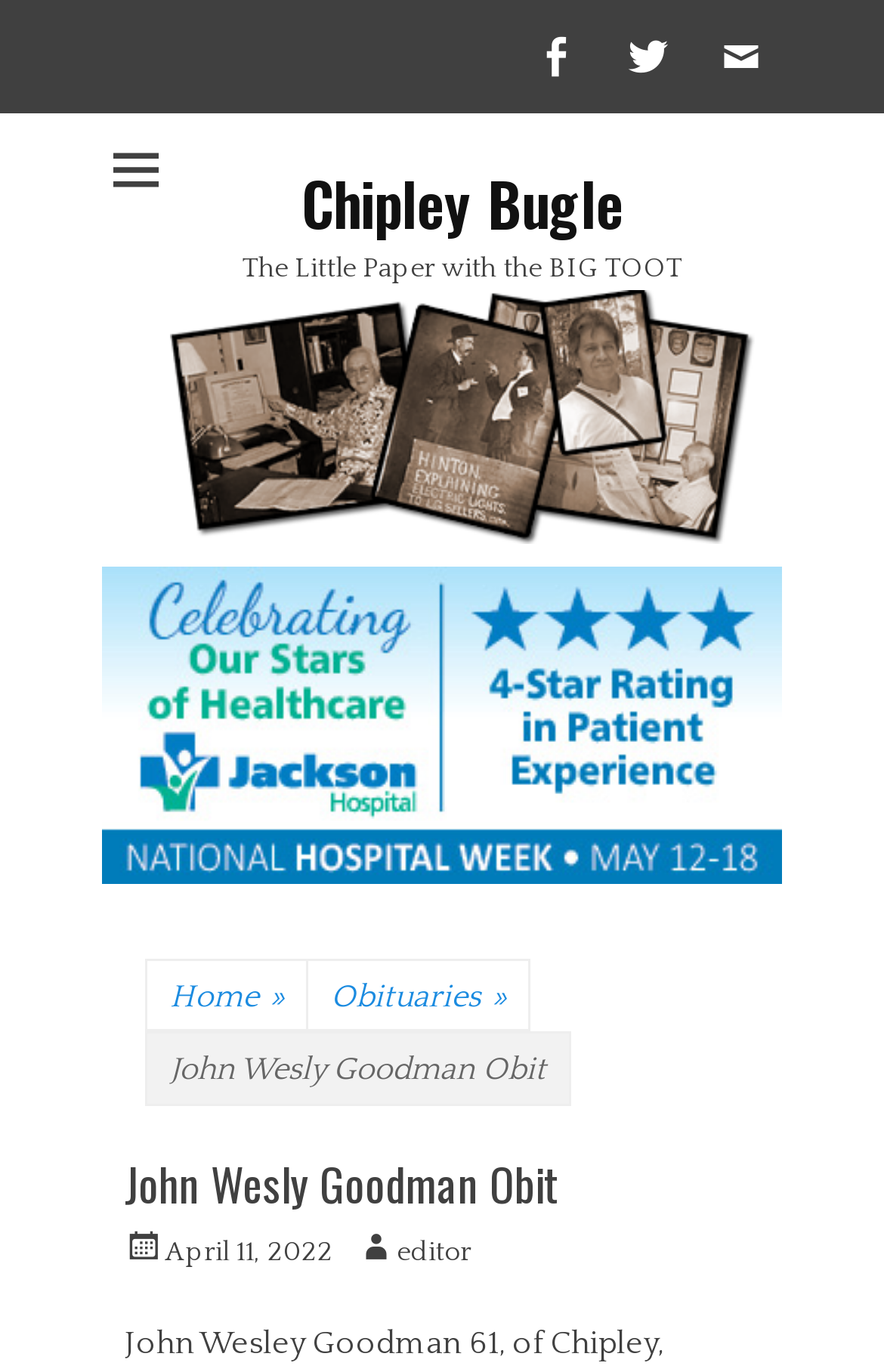Can you show the bounding box coordinates of the region to click on to complete the task described in the instruction: "Click the 'More actions' button"?

None